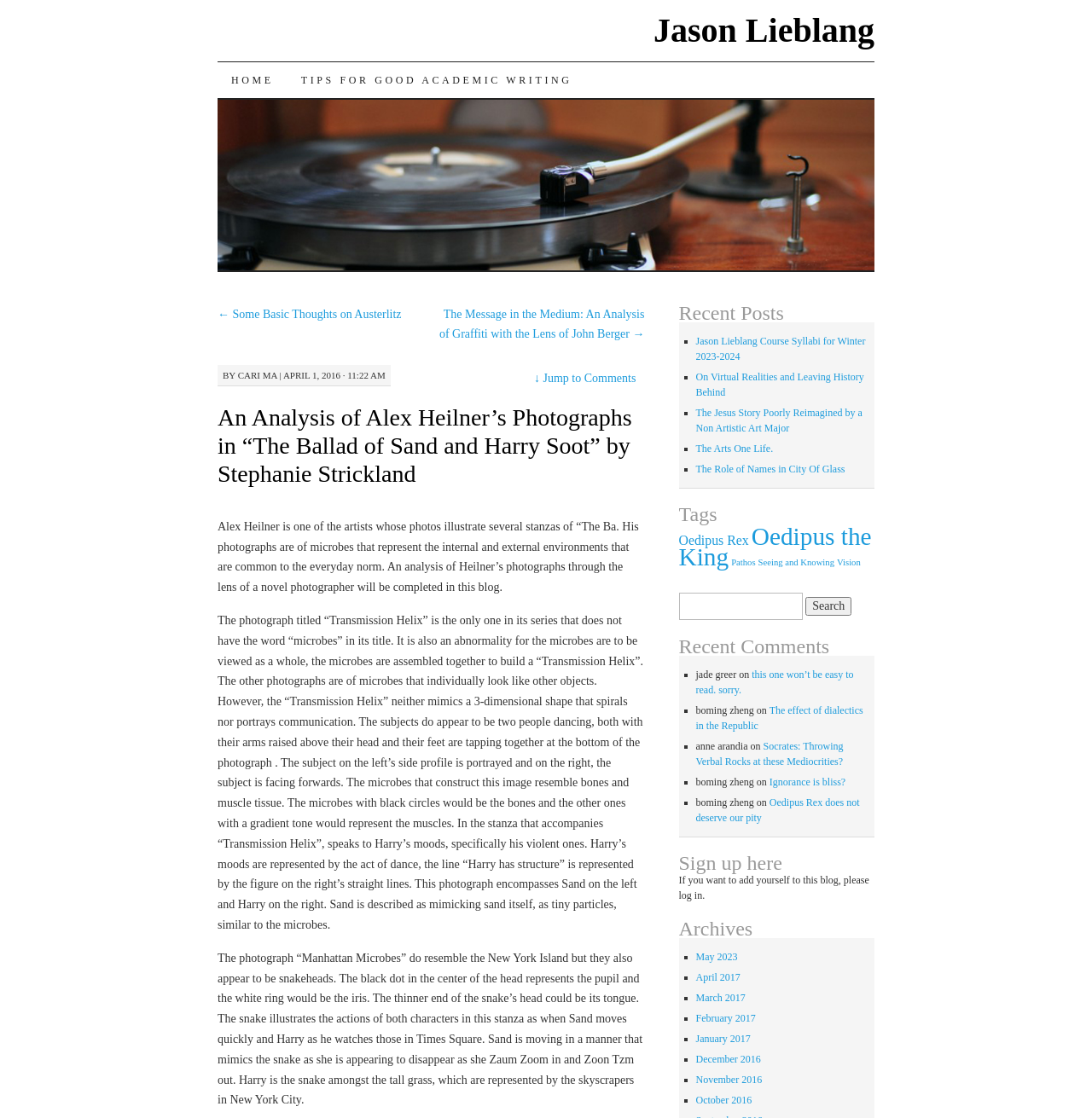Consider the image and give a detailed and elaborate answer to the question: 
What is the name of the blog?

The name of the blog is mentioned at the top of the webpage as 'Jason Lieblang'. This is also evident from the link 'Jason Lieblang' which is located at the top of the webpage.